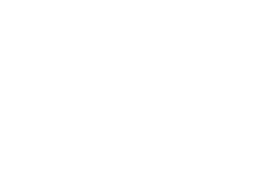Create an exhaustive description of the image.

The image showcases a virtual reality experience related to an ammonia refrigeration system, highlighted in a featured article on industrial refrigeration. This immersive technology is utilized to demonstrate the functionality and components of ammonia refrigeration systems at events such as the IIAR Conference, providing insights into their operational safety and efficiency. The associated article emphasizes the innovative use of virtual reality by Bassett Associates, scheduled for publication on April 19, 2024.